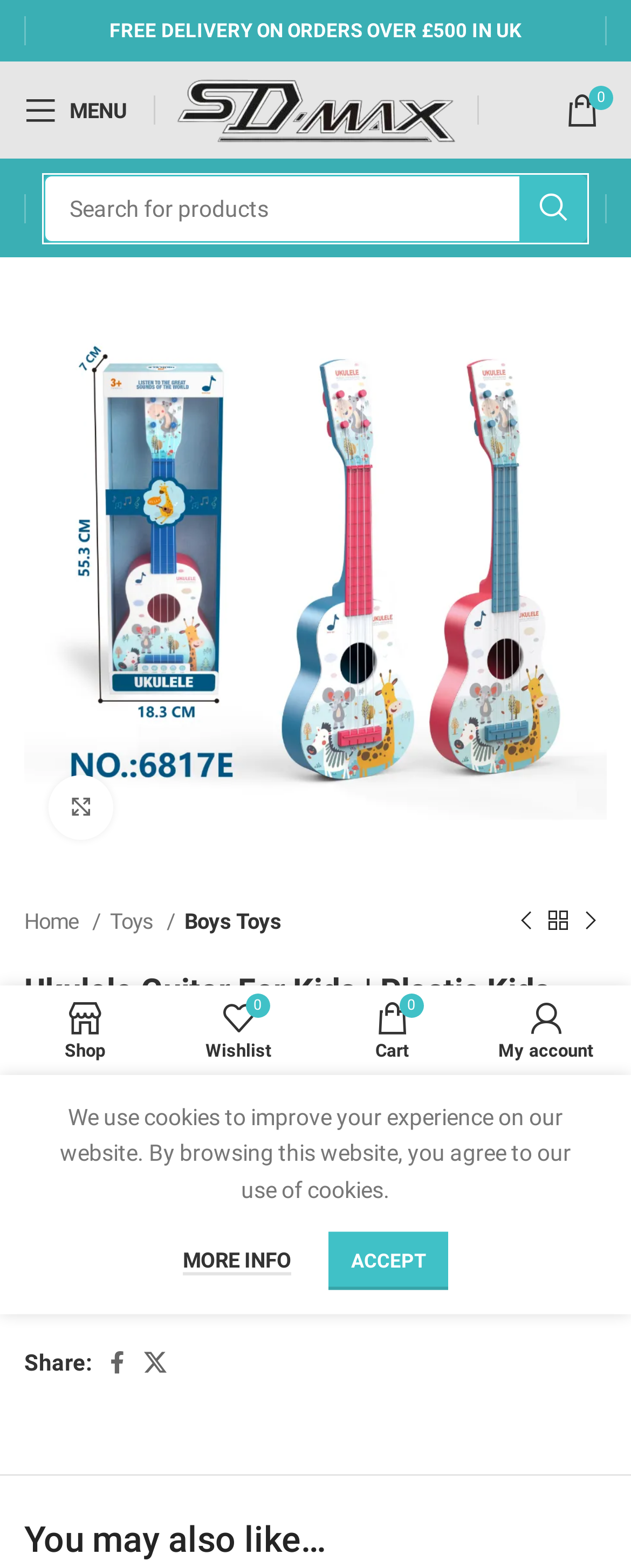Identify and extract the main heading of the webpage.

Ukulele Guitar For Kids | Plastic Kids Guitar Baby Toys – 6817E